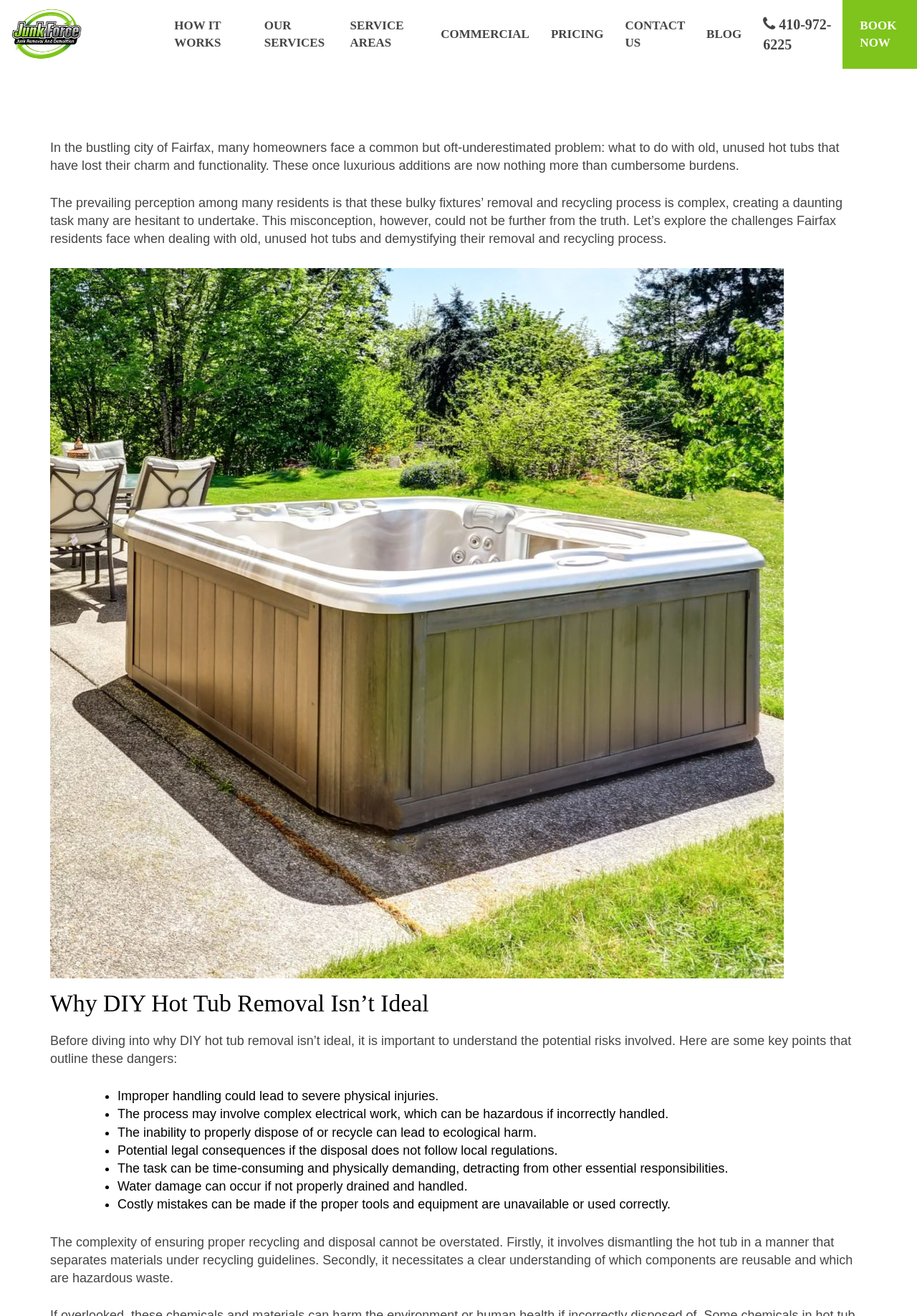Could you provide the bounding box coordinates for the portion of the screen to click to complete this instruction: "Click the 'HOW IT WORKS' link"?

[0.19, 0.013, 0.265, 0.039]